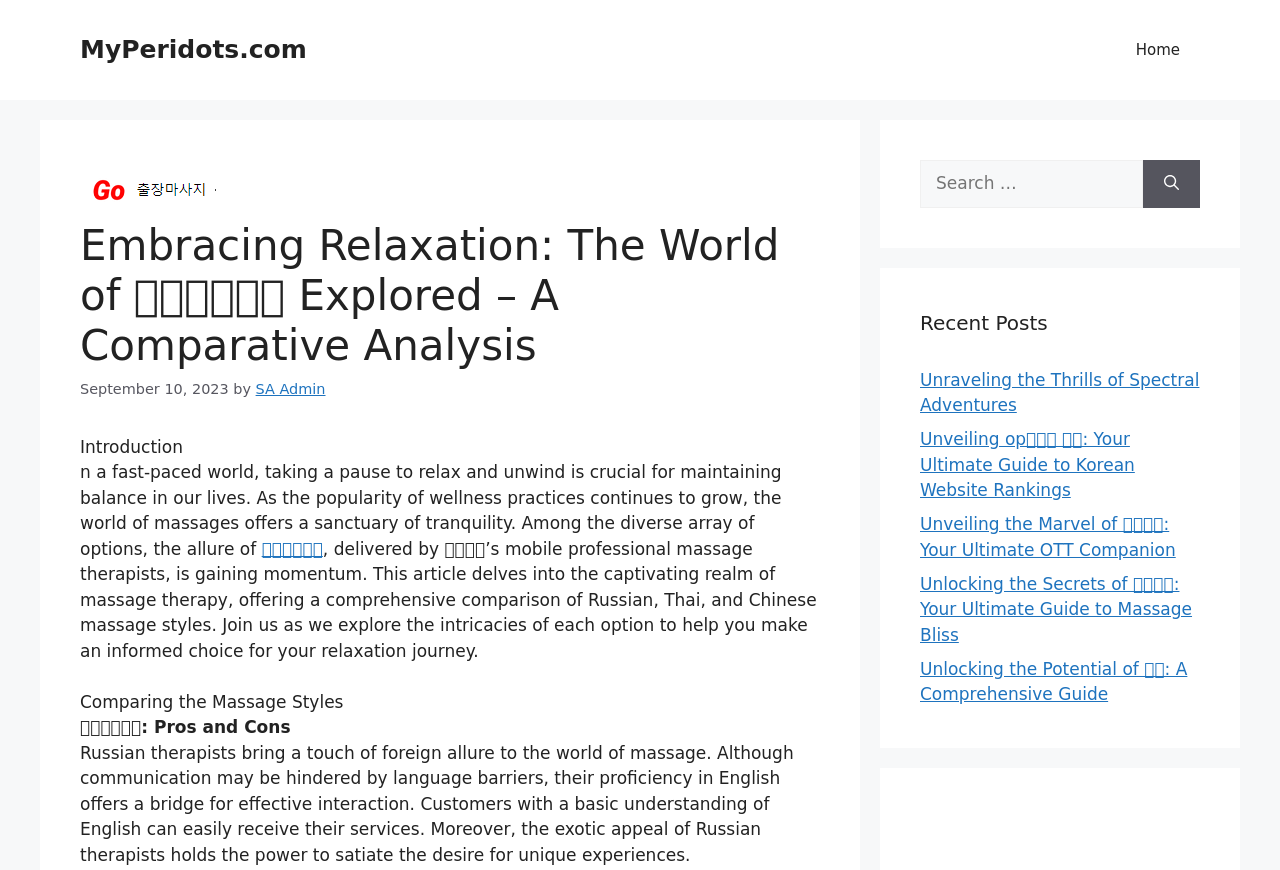Could you indicate the bounding box coordinates of the region to click in order to complete this instruction: "Read the 'Introduction' section".

[0.062, 0.499, 0.641, 0.529]